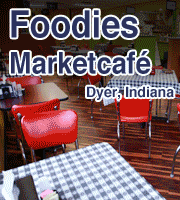Please provide a comprehensive response to the question based on the details in the image: Where is Foodies Marketcafé located?

The location of the café, 'Dyer, Indiana,' is mentioned alongside the café's name, providing essential information about the establishment.